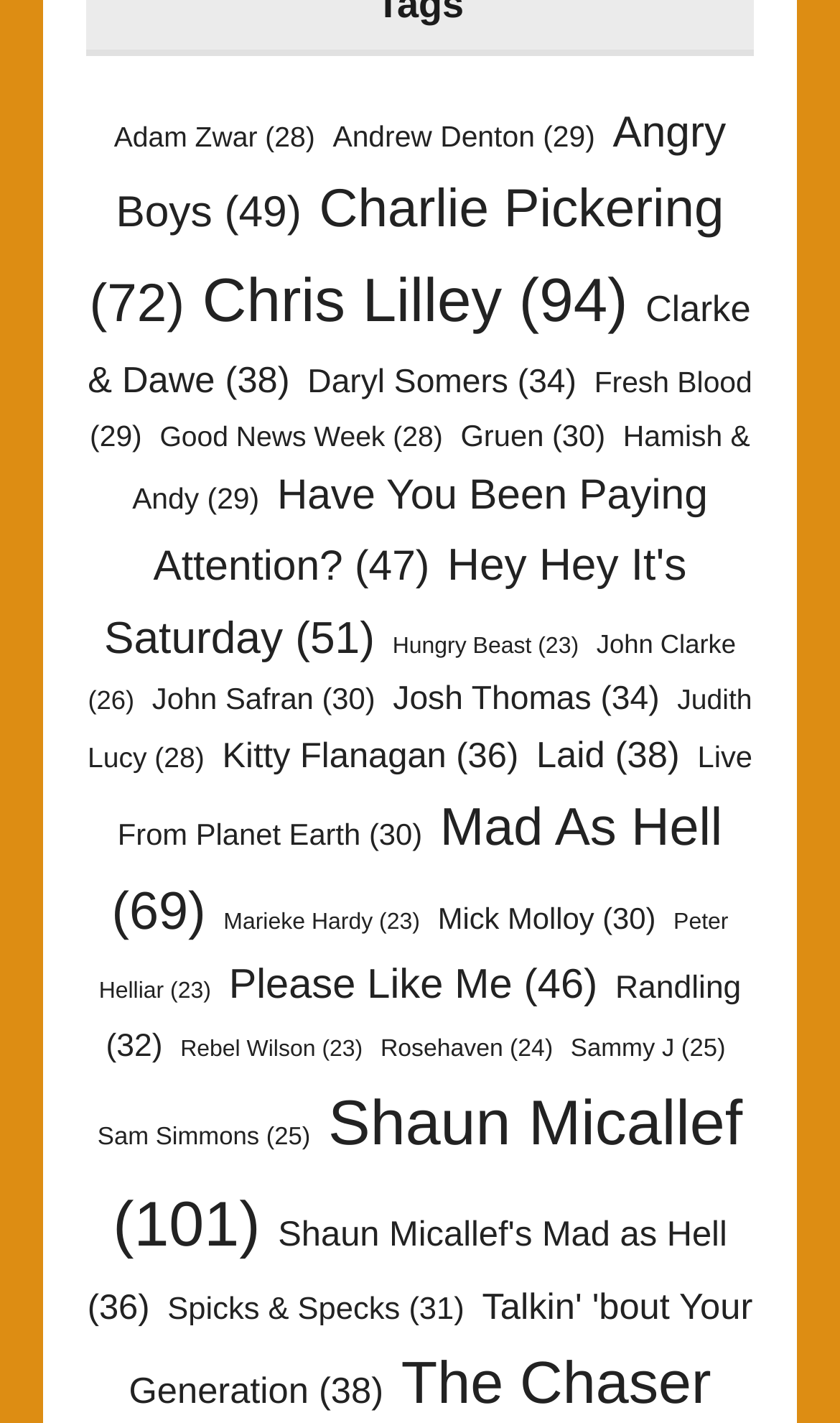Identify the bounding box coordinates of the element that should be clicked to fulfill this task: "Check out Charlie Pickering". The coordinates should be provided as four float numbers between 0 and 1, i.e., [left, top, right, bottom].

[0.106, 0.125, 0.862, 0.234]